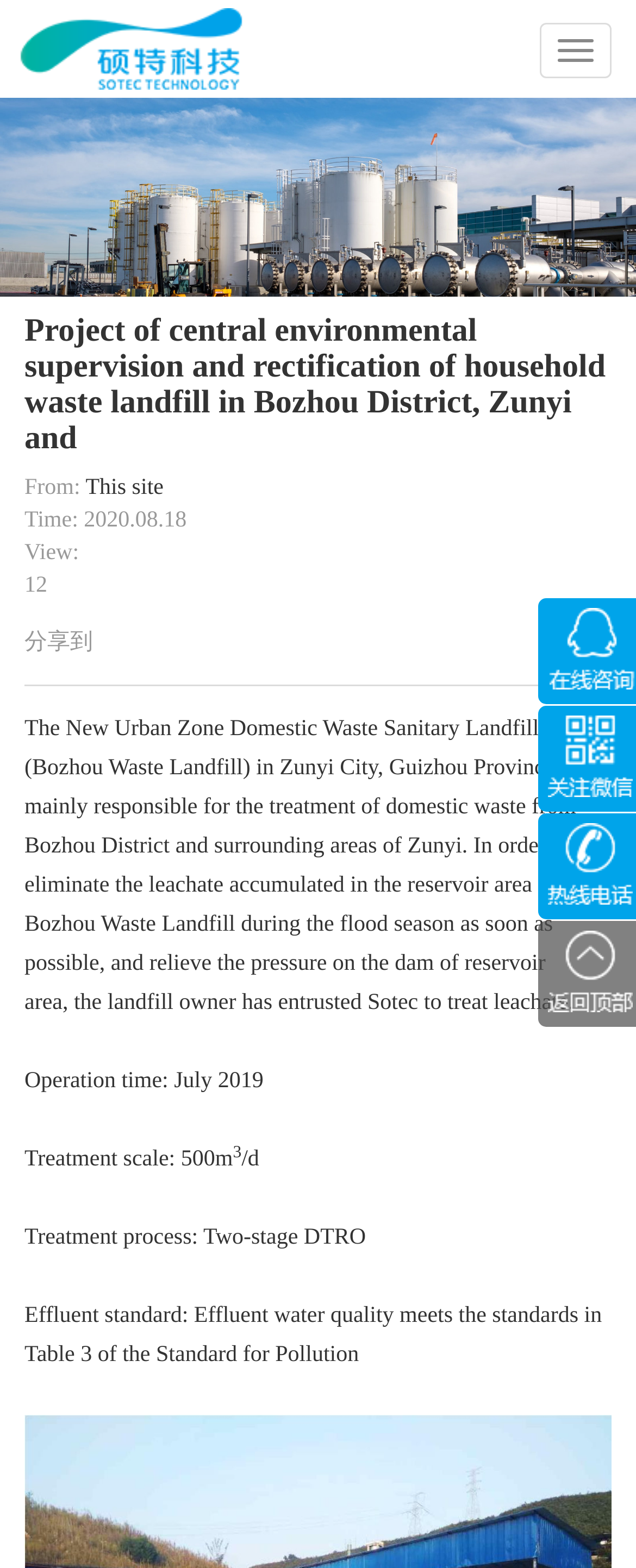Find the bounding box of the UI element described as: "分享到". The bounding box coordinates should be given as four float values between 0 and 1, i.e., [left, top, right, bottom].

[0.038, 0.402, 0.146, 0.418]